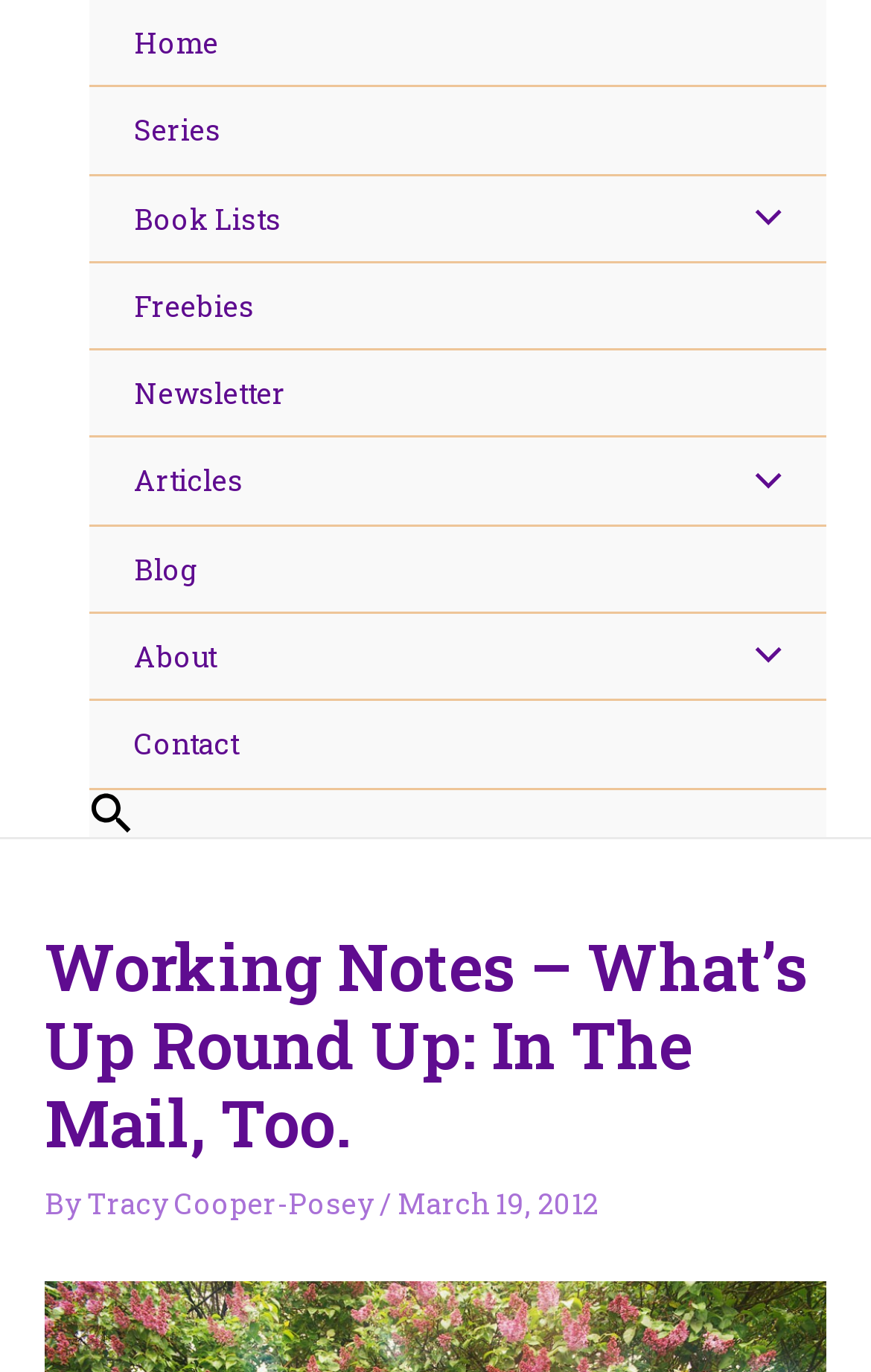Pinpoint the bounding box coordinates of the element to be clicked to execute the instruction: "toggle menu".

[0.811, 0.128, 0.927, 0.19]